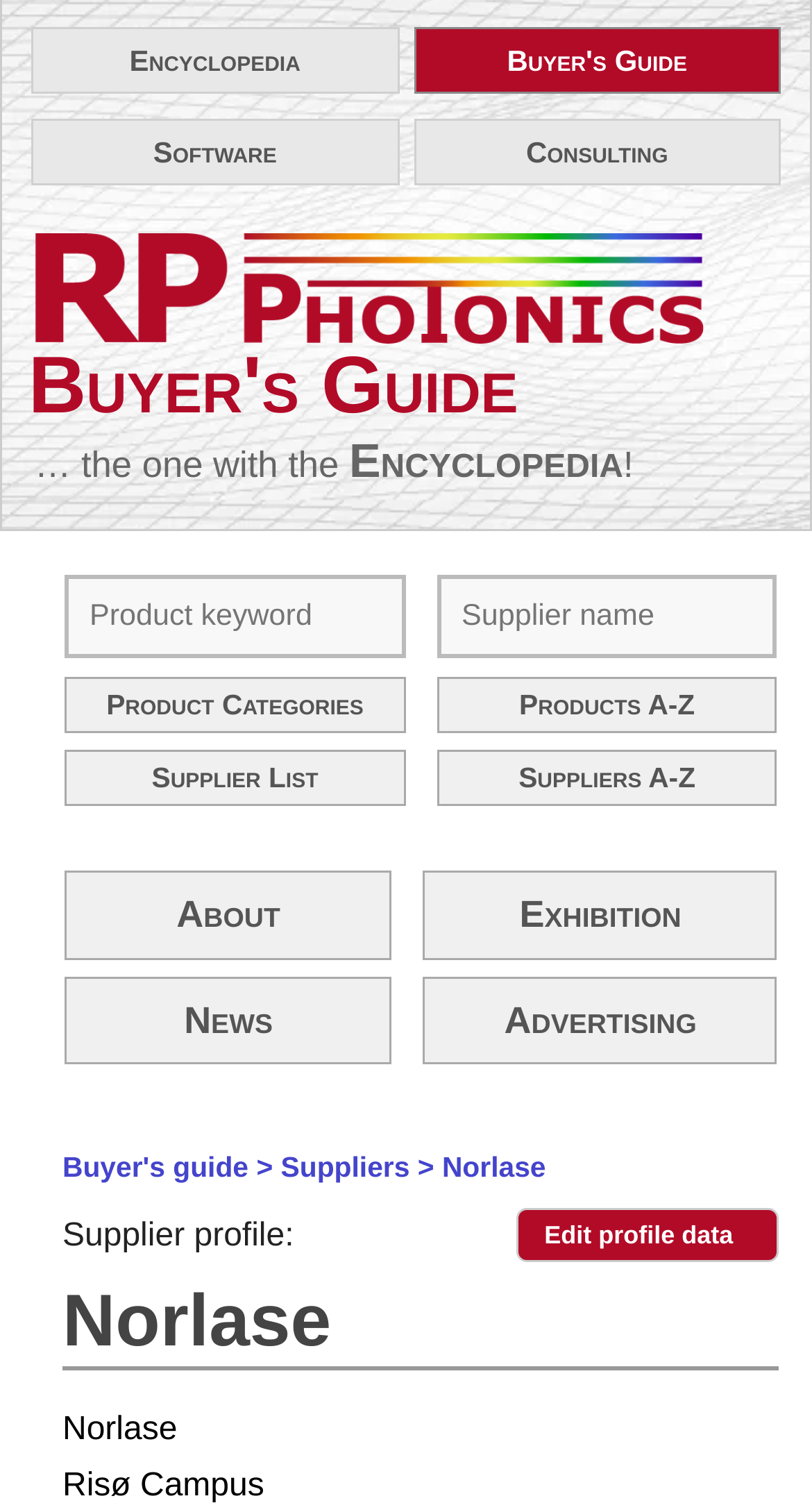Please provide the bounding box coordinates for the UI element as described: "Zakra". The coordinates must be four floats between 0 and 1, represented as [left, top, right, bottom].

None